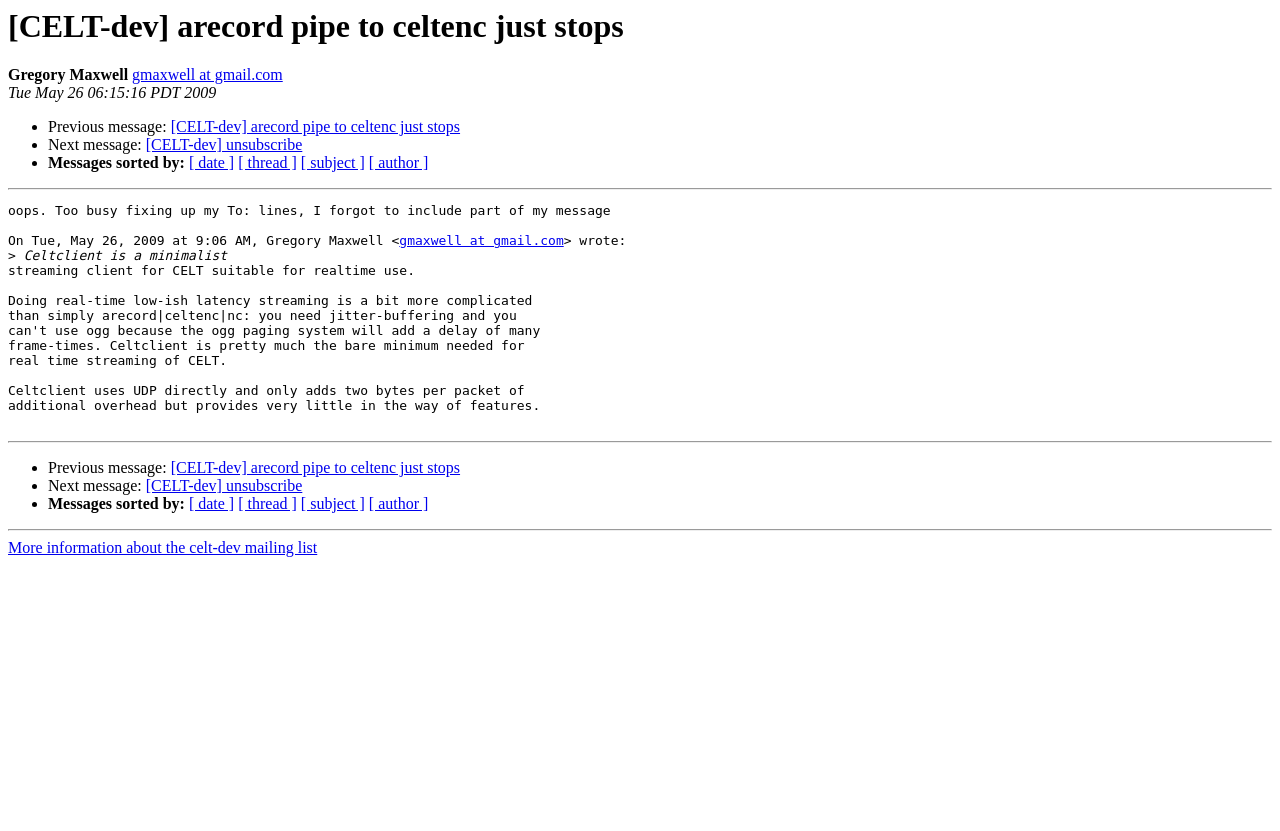Locate the bounding box coordinates of the clickable region to complete the following instruction: "Reply to Gregory Maxwell."

[0.103, 0.08, 0.221, 0.1]